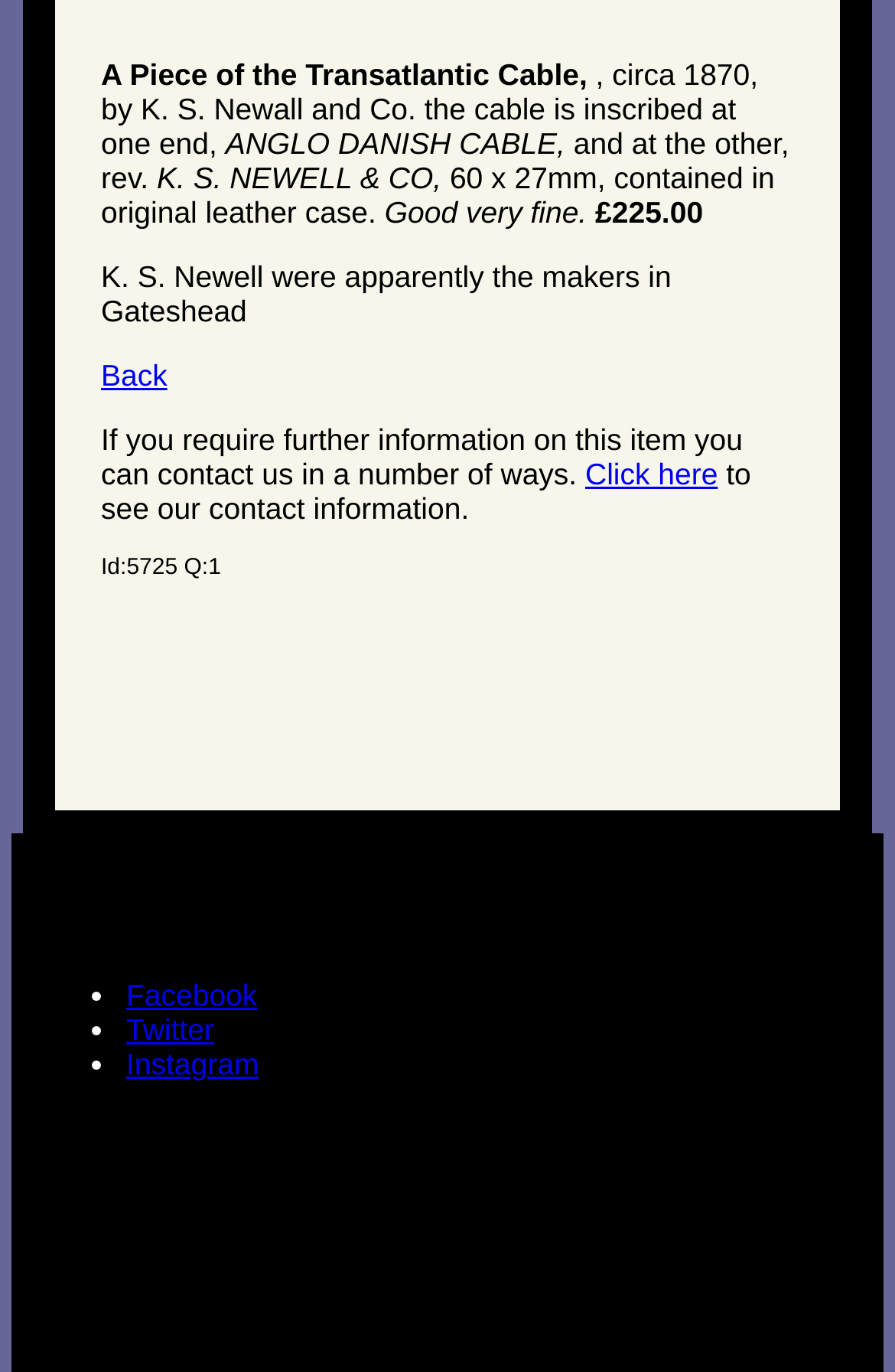Identify the bounding box for the given UI element using the description provided. Coordinates should be in the format (top-left x, top-left y, bottom-right x, bottom-right y) and must be between 0 and 1. Here is the description: Twitter

[0.141, 0.738, 0.239, 0.763]